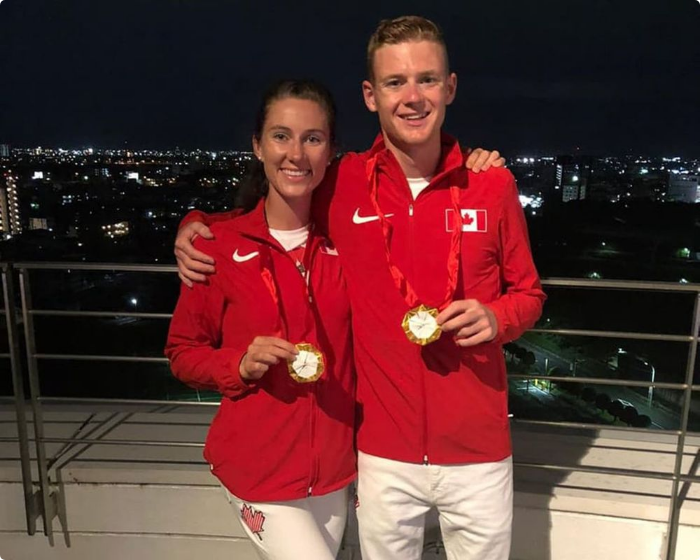What do Natalia and John hold in their hands?
Answer with a single word or short phrase according to what you see in the image.

Gold medals